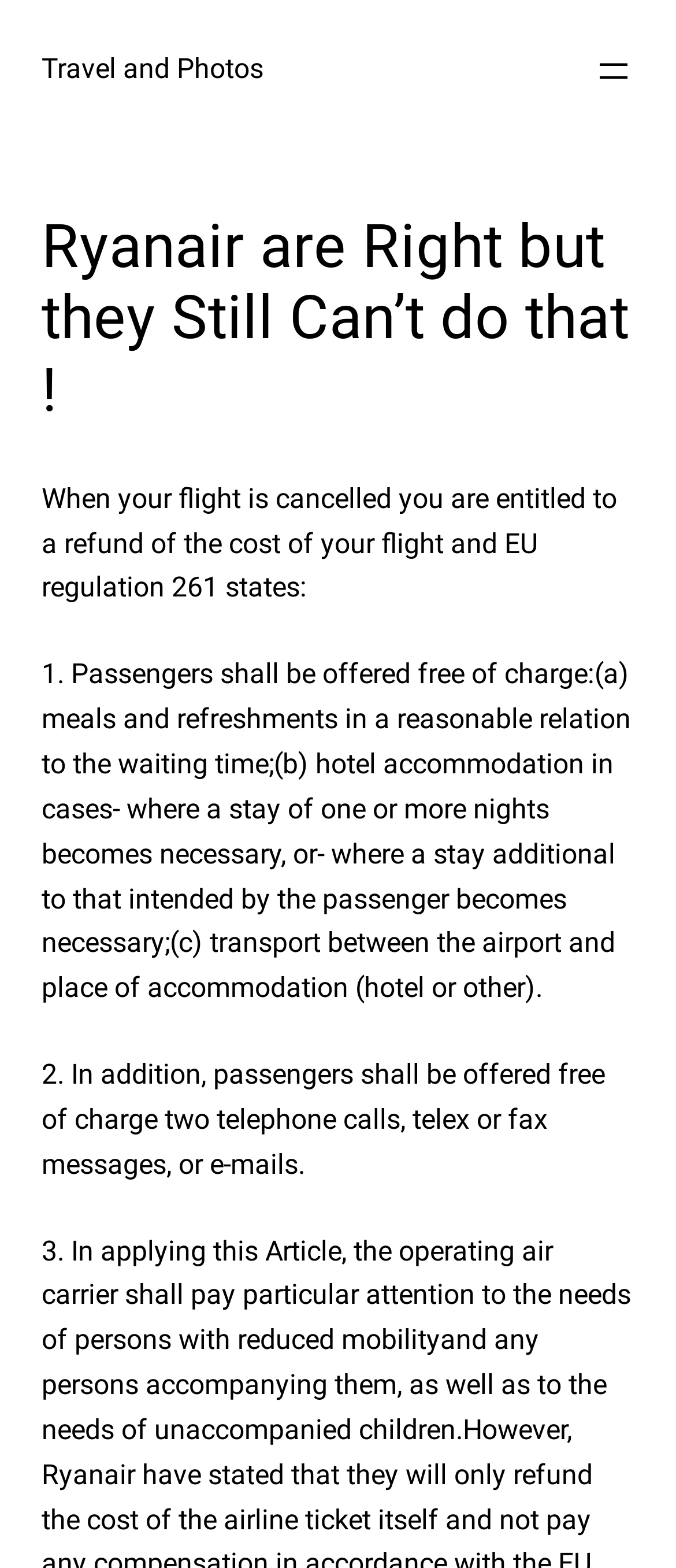Find the bounding box coordinates for the element described here: "i loved this".

None